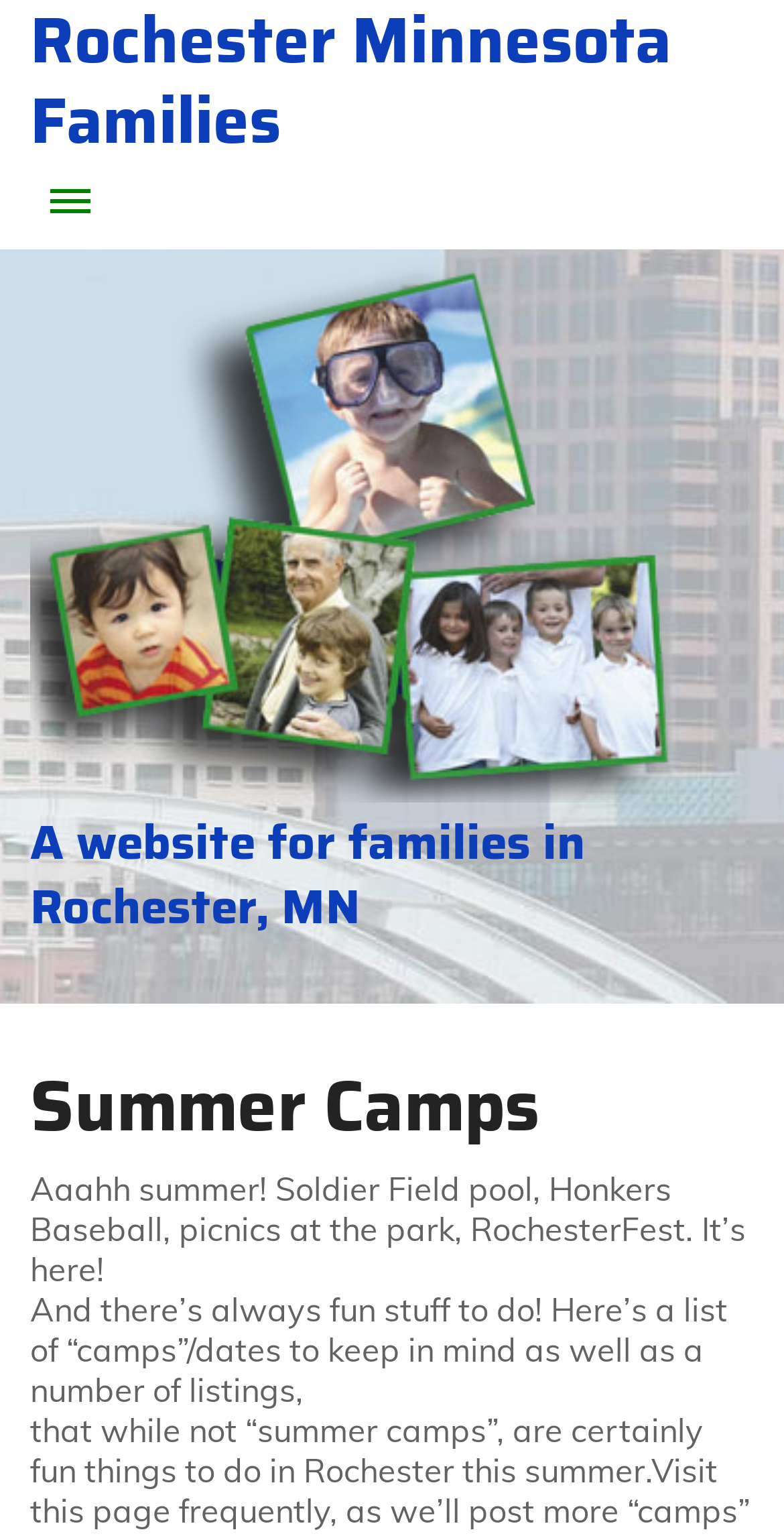What is the main topic of this website?
Refer to the image and give a detailed response to the question.

Based on the static text 'A website for families in Rochester, MN' and the overall structure of the webpage, it is clear that the main topic of this website is related to families living in Rochester, Minnesota.